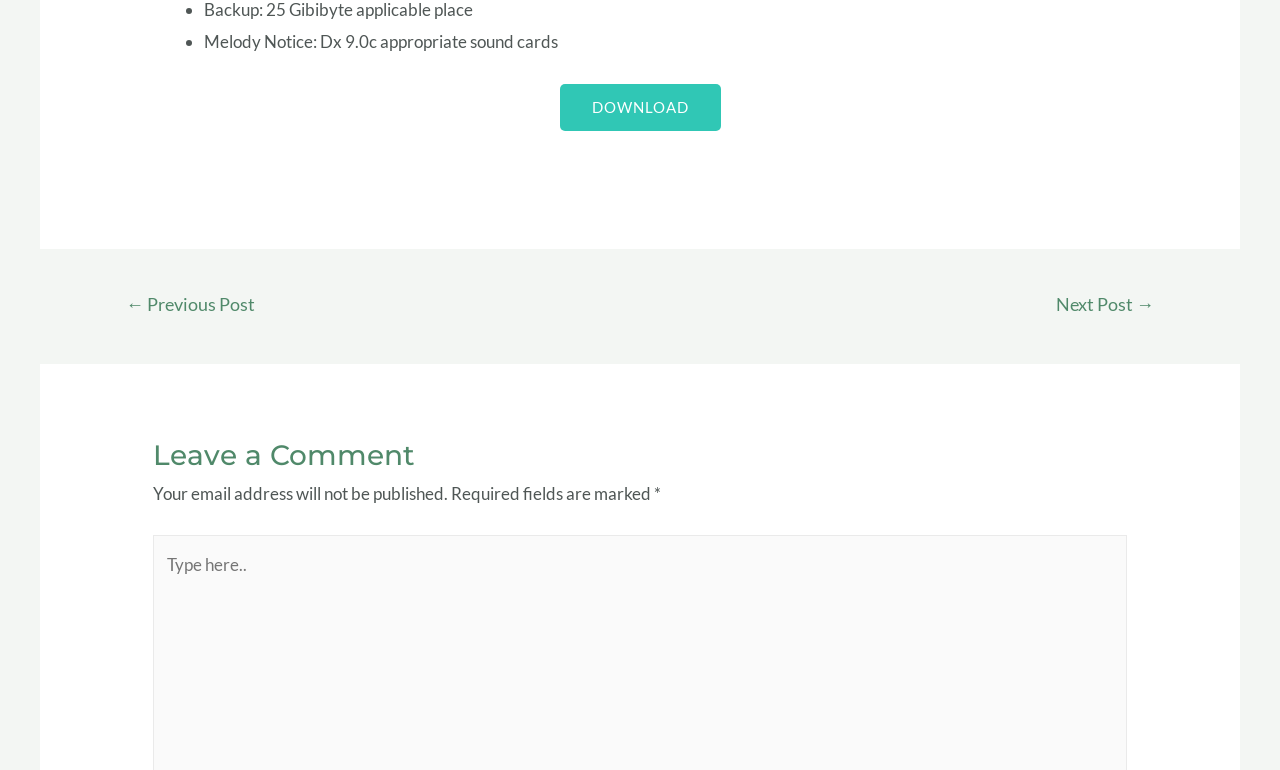Based on the image, provide a detailed and complete answer to the question: 
How many navigation links are available?

There are three navigation links available: '← Previous Post', 'Next Post →', and 'Posts'. These links are used to navigate through the posts on the website.